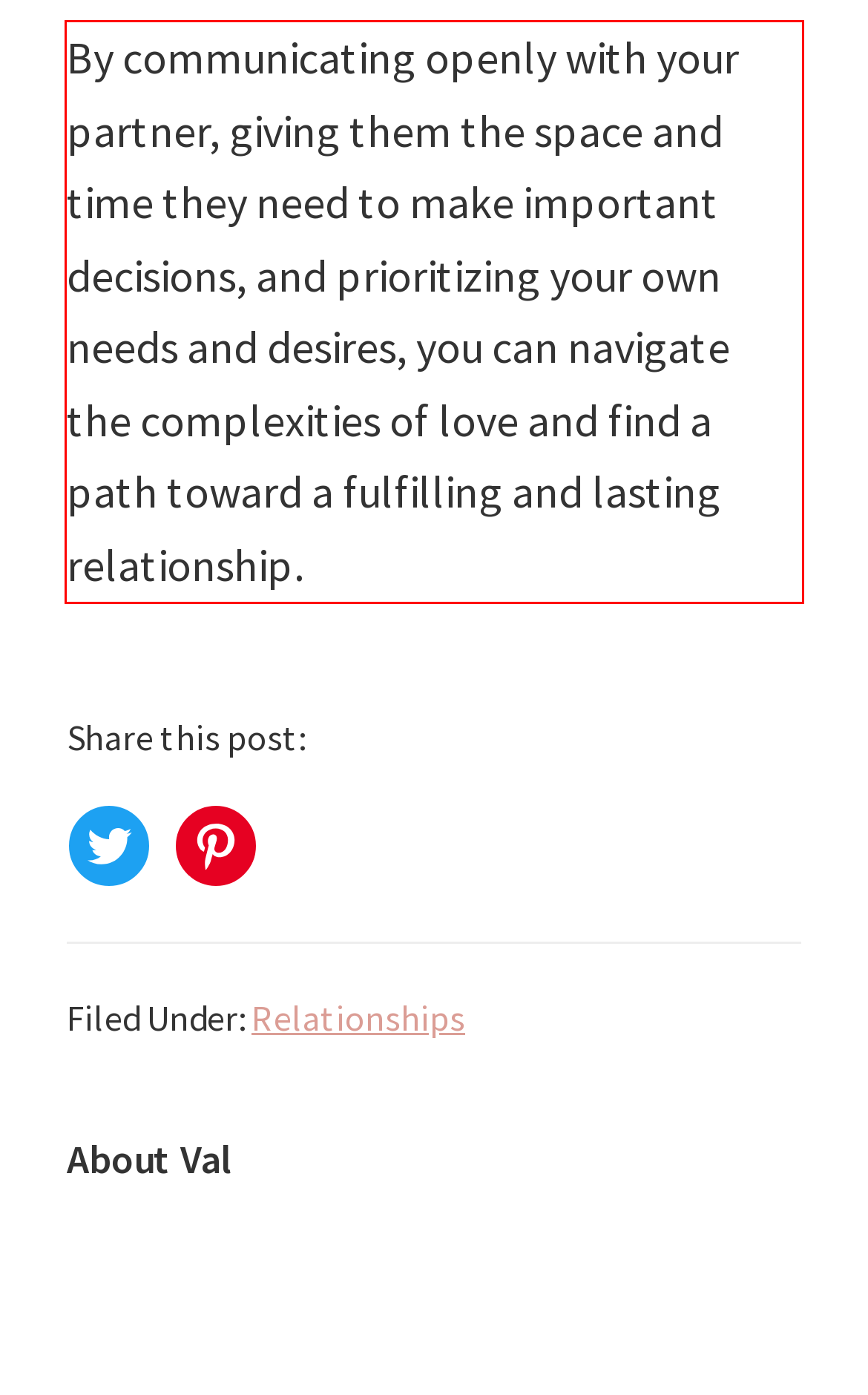Identify the text within the red bounding box on the webpage screenshot and generate the extracted text content.

By communicating openly with your partner, giving them the space and time they need to make important decisions, and prioritizing your own needs and desires, you can navigate the complexities of love and find a path toward a fulfilling and lasting relationship.